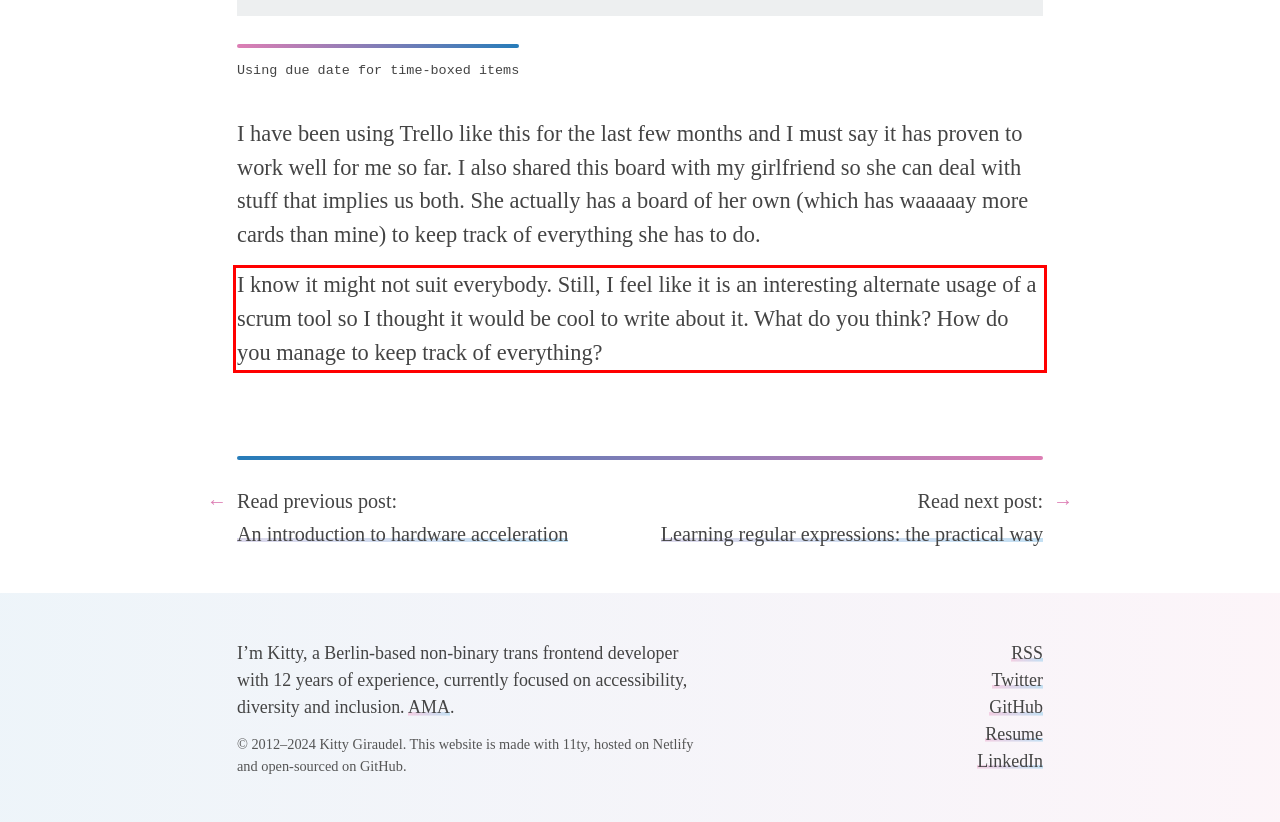Within the screenshot of the webpage, locate the red bounding box and use OCR to identify and provide the text content inside it.

I know it might not suit everybody. Still, I feel like it is an interesting alternate usage of a scrum tool so I thought it would be cool to write about it. What do you think? How do you manage to keep track of everything?